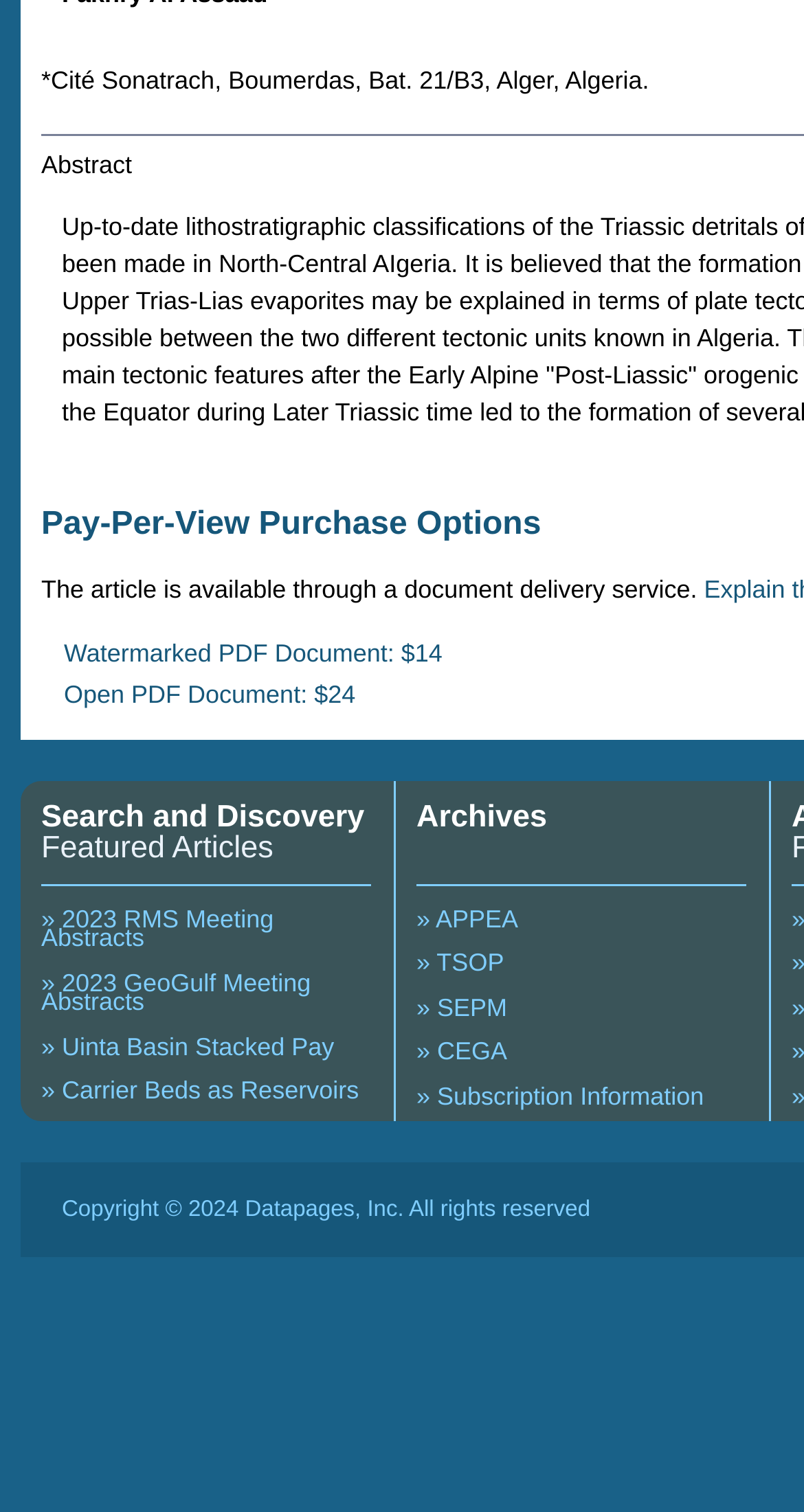Determine the bounding box coordinates of the region I should click to achieve the following instruction: "Click on 'The Greatest Guide To real estate companies'". Ensure the bounding box coordinates are four float numbers between 0 and 1, i.e., [left, top, right, bottom].

None